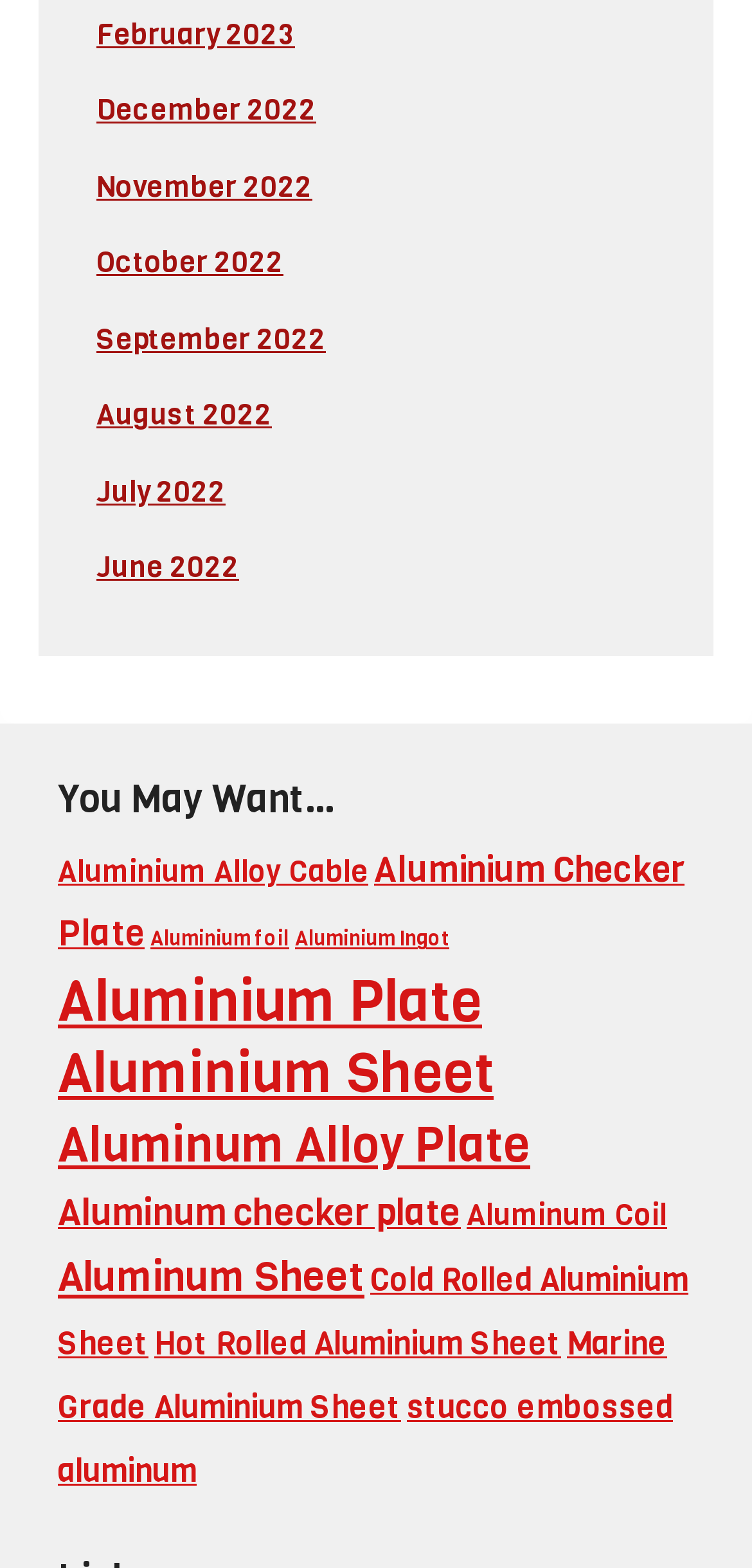Answer the question below in one word or phrase:
How many categories are listed on the page?

14